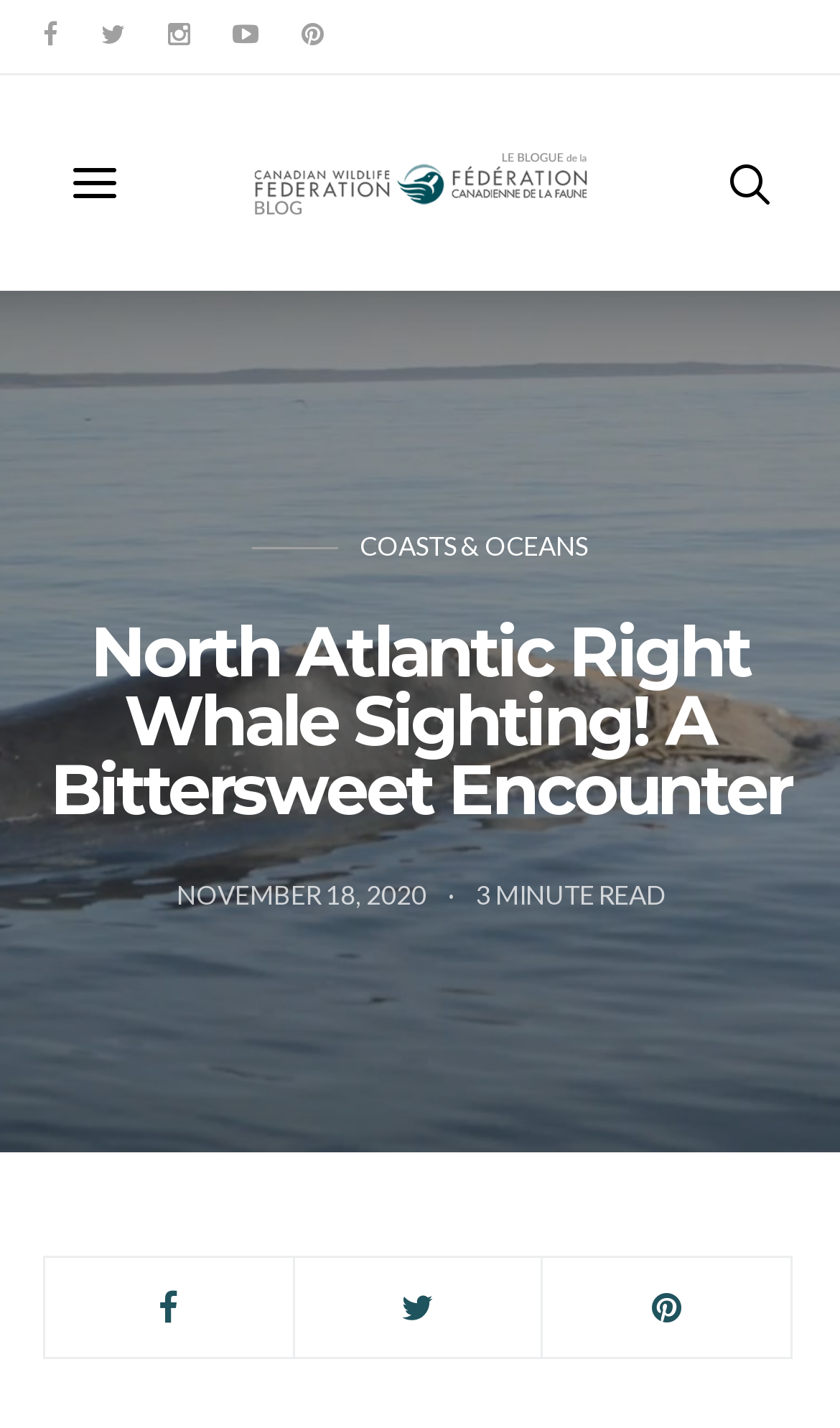How long does it take to read the article?
Answer with a single word or phrase, using the screenshot for reference.

3 minutes